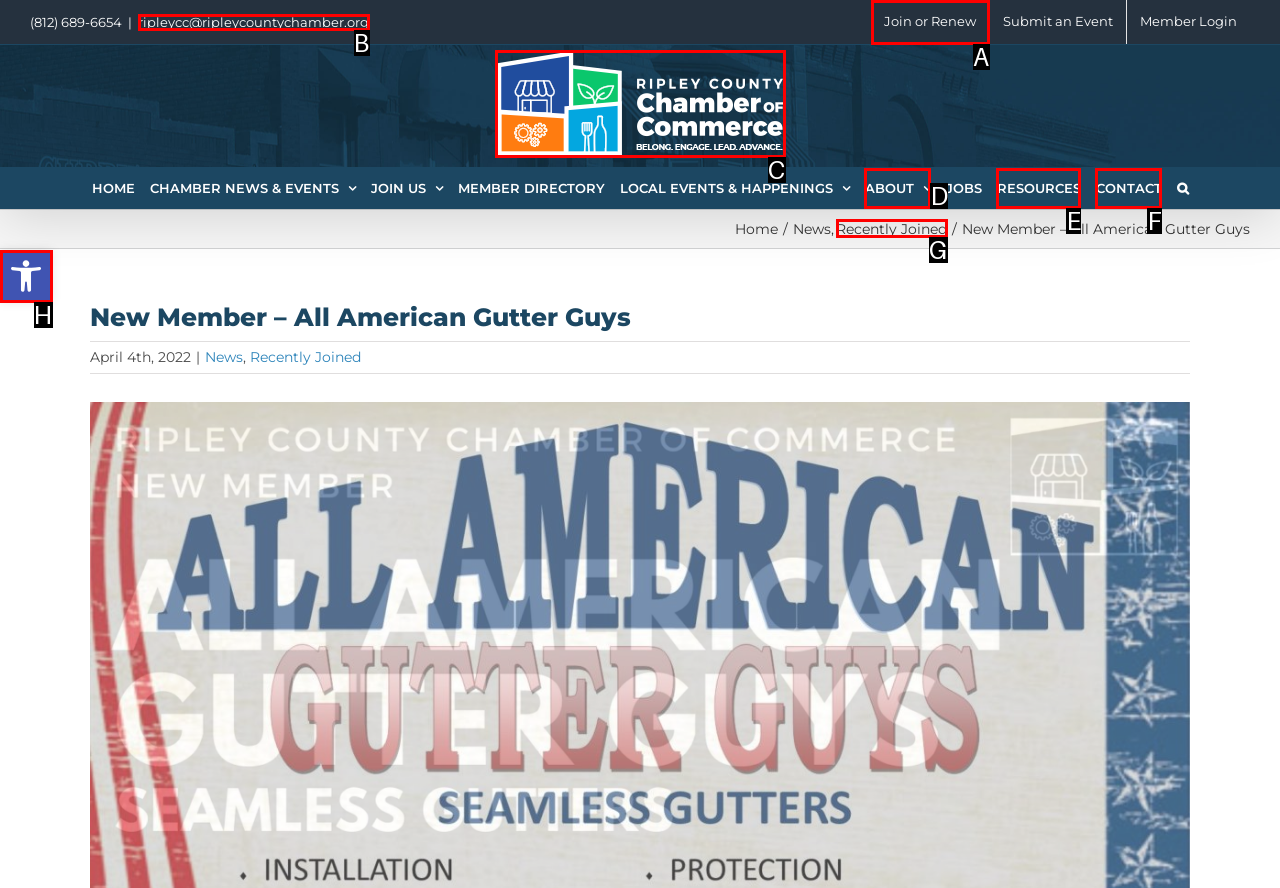Identify the matching UI element based on the description: CONTACT
Reply with the letter from the available choices.

F